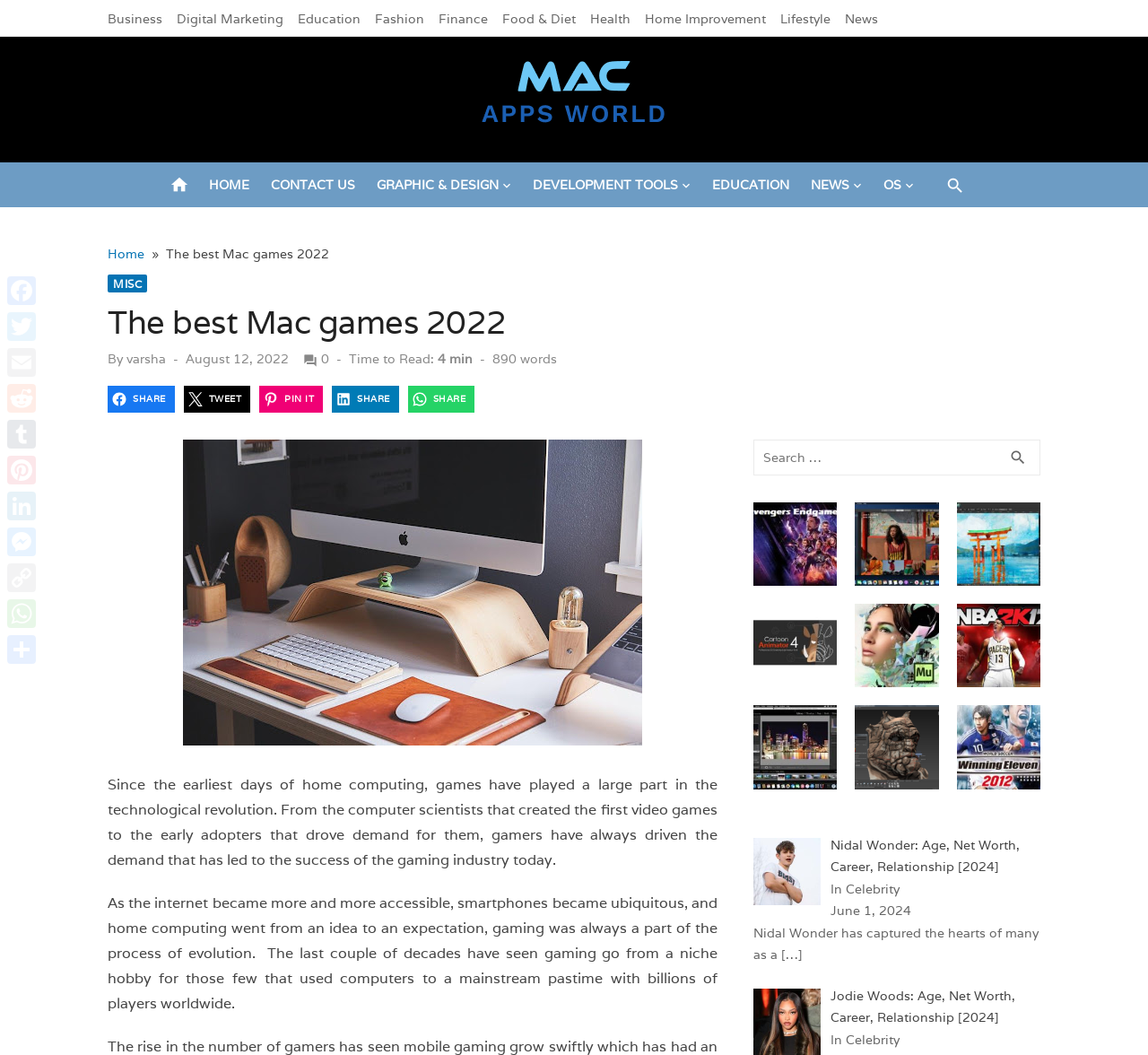Please specify the bounding box coordinates of the region to click in order to perform the following instruction: "Click on the 'Mac Apps World' link".

[0.42, 0.084, 0.58, 0.102]